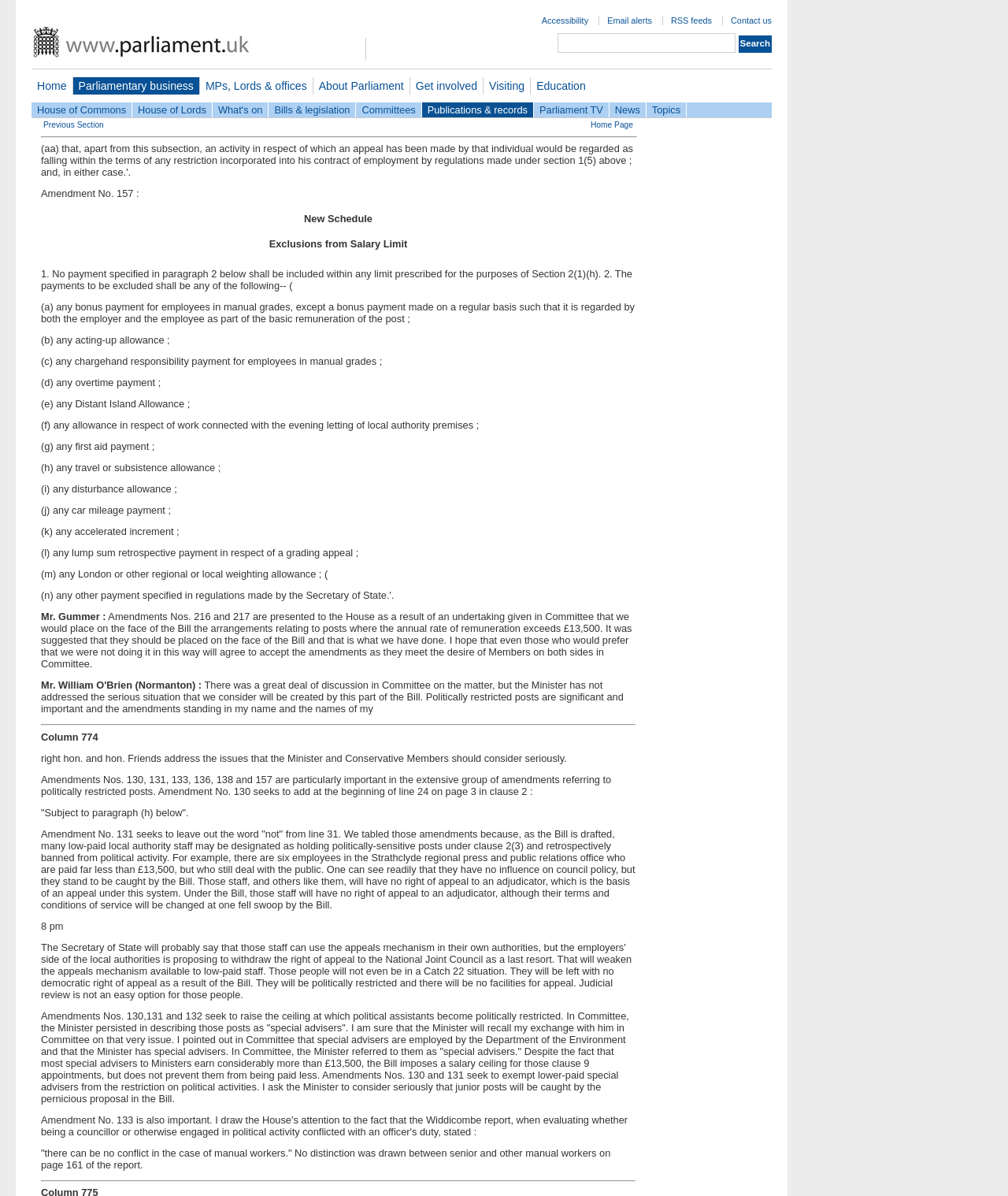What is the title of the current webpage?
Using the image, give a concise answer in the form of a single word or short phrase.

House of Commons Hansard Debates for 13 Jun 1989